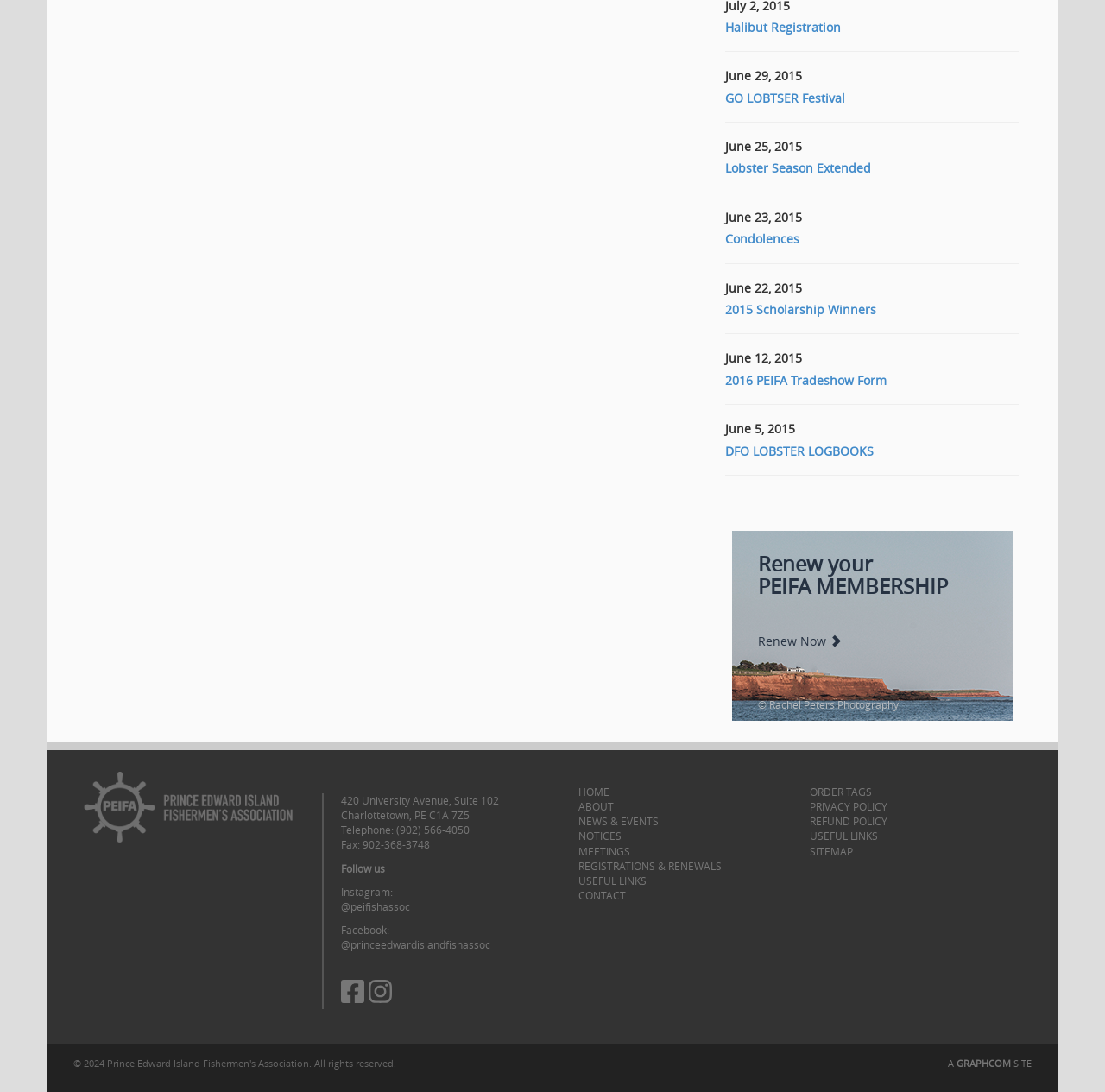Identify the bounding box for the UI element that is described as follows: "2016 PEIFA Tradeshow Form".

[0.656, 0.342, 0.922, 0.354]